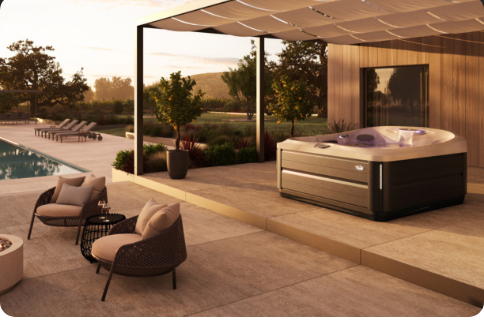What is the purpose of the canopy overhead?
Answer the question using a single word or phrase, according to the image.

Provides shade